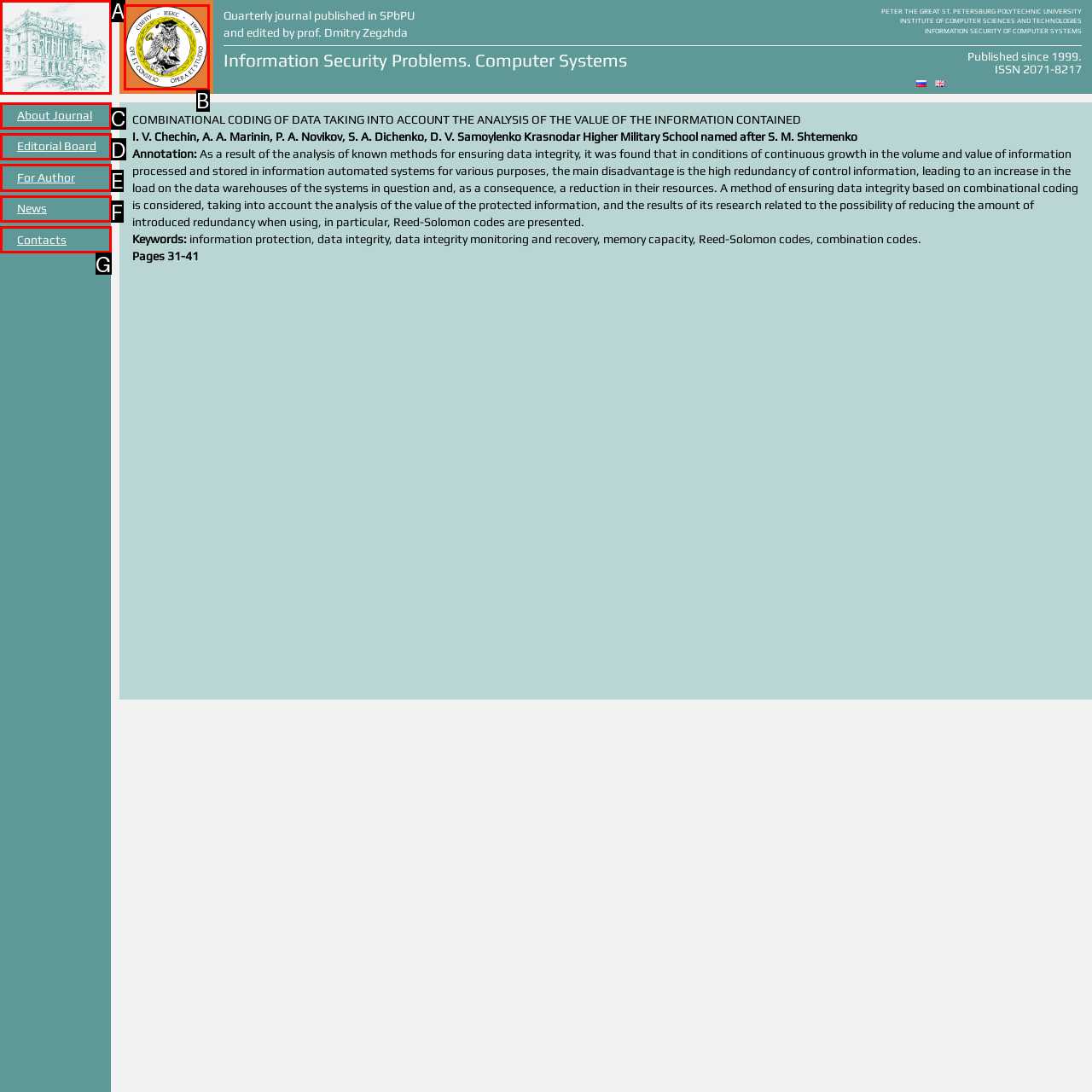Determine the HTML element that best matches this description: Editorial Board from the given choices. Respond with the corresponding letter.

D